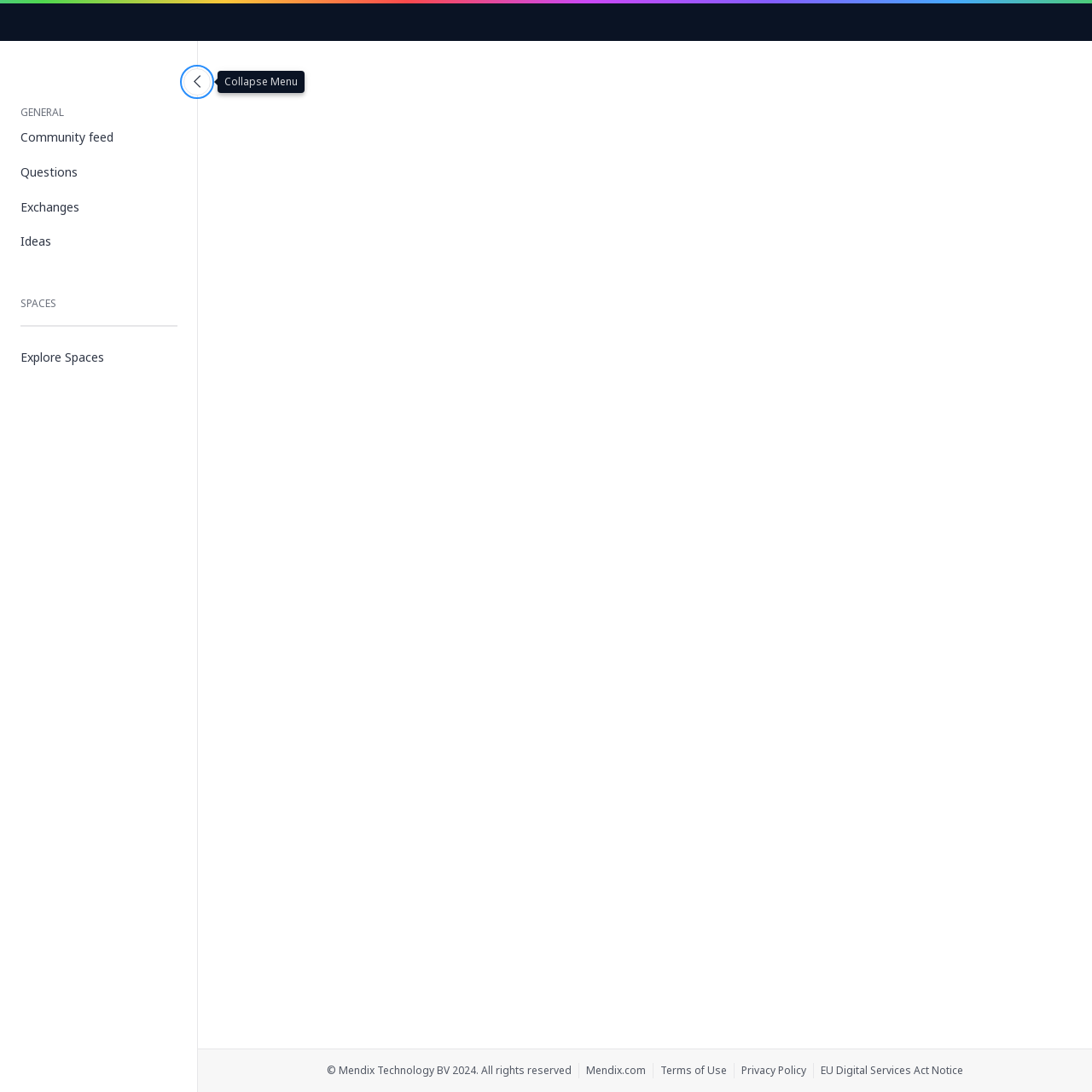Find the bounding box coordinates of the element I should click to carry out the following instruction: "View questions".

[0.009, 0.142, 0.172, 0.174]